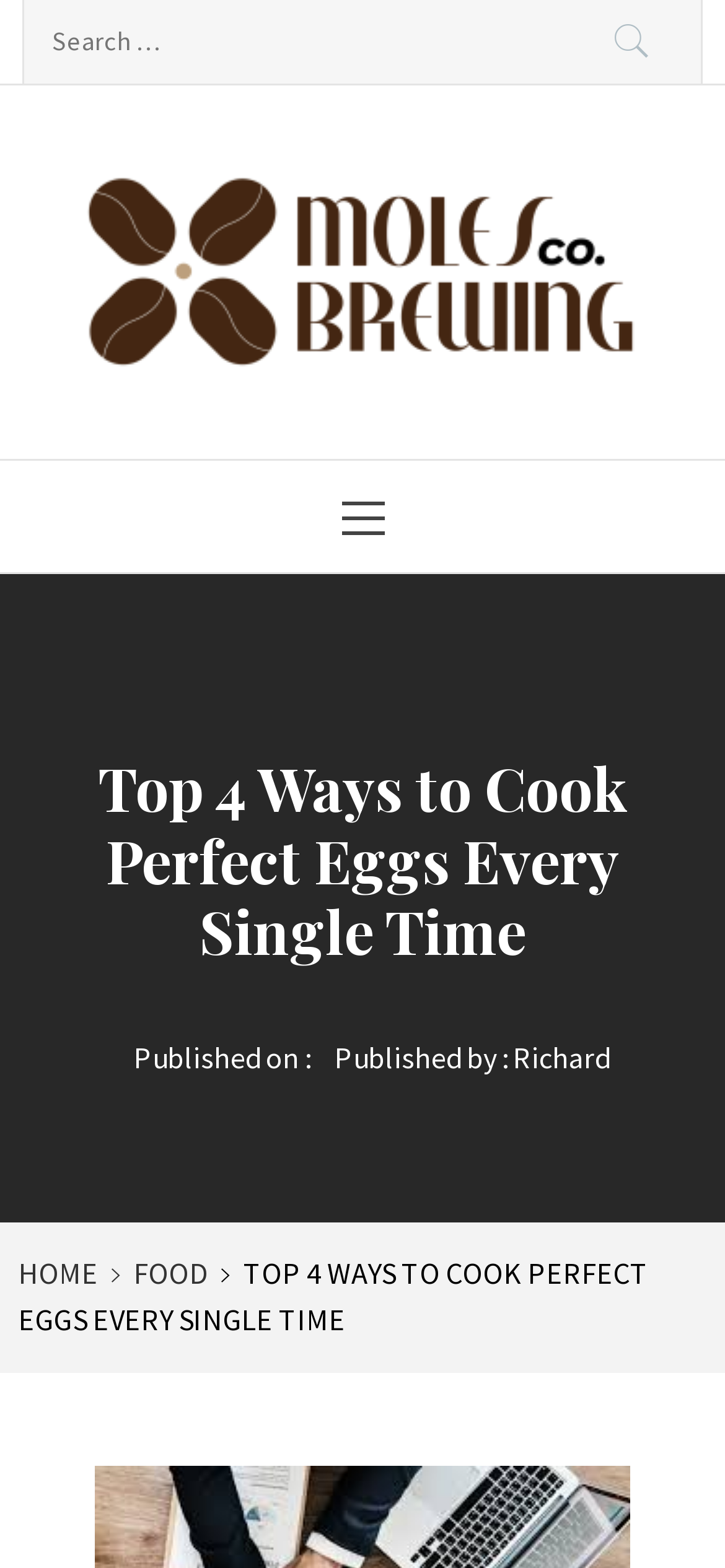Predict the bounding box coordinates of the UI element that matches this description: "Moles Brewing Co". The coordinates should be in the format [left, top, right, bottom] with each value between 0 and 1.

[0.051, 0.091, 0.844, 0.152]